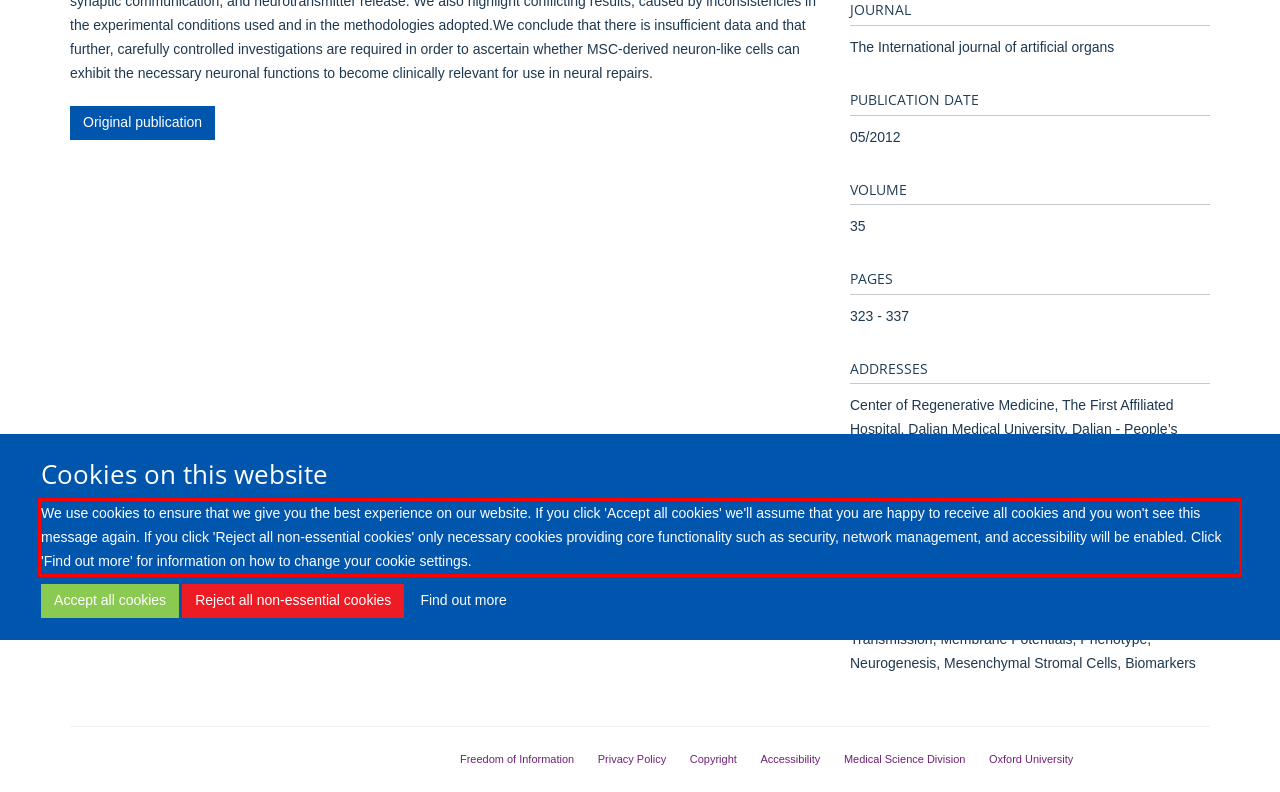Identify and transcribe the text content enclosed by the red bounding box in the given screenshot.

We use cookies to ensure that we give you the best experience on our website. If you click 'Accept all cookies' we'll assume that you are happy to receive all cookies and you won't see this message again. If you click 'Reject all non-essential cookies' only necessary cookies providing core functionality such as security, network management, and accessibility will be enabled. Click 'Find out more' for information on how to change your cookie settings.